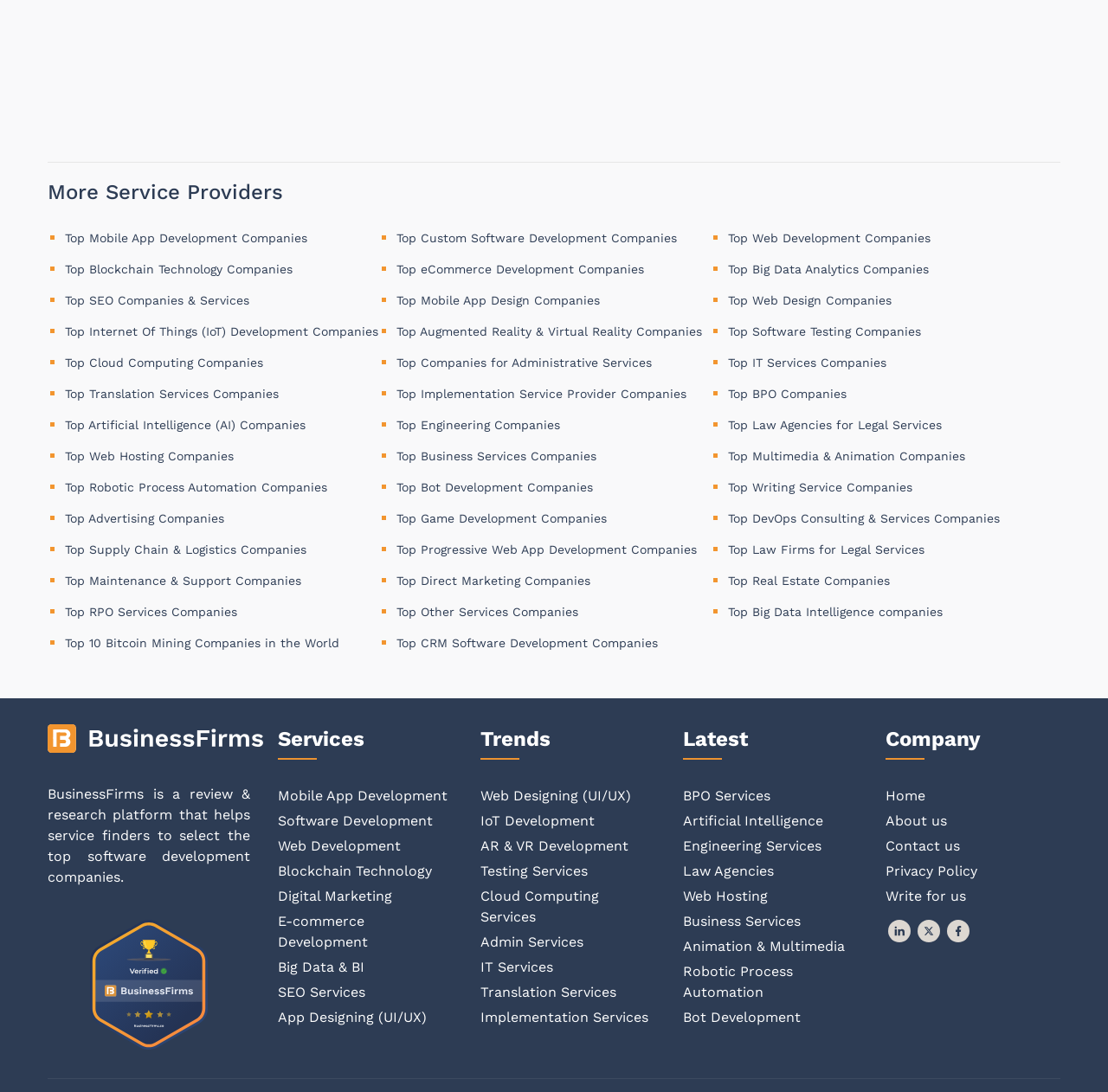With reference to the image, please provide a detailed answer to the following question: What is the category of companies listed on this webpage?

Based on the webpage content, it appears to be a list of various service providers, including mobile app development, custom software development, web development, and more.